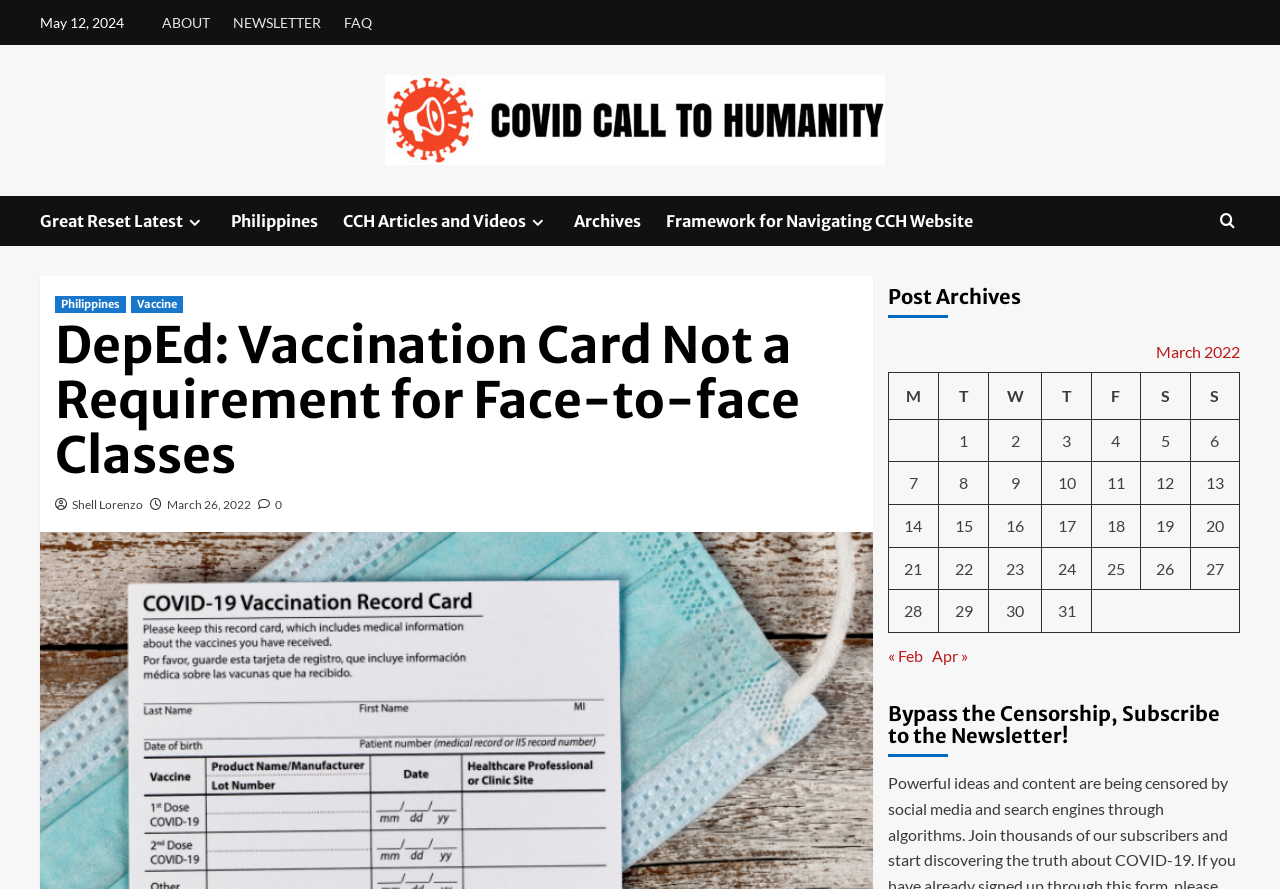Bounding box coordinates are specified in the format (top-left x, top-left y, bottom-right x, bottom-right y). All values are floating point numbers bounded between 0 and 1. Please provide the bounding box coordinate of the region this sentence describes: Framework for Navigating CCH Website

[0.52, 0.22, 0.78, 0.277]